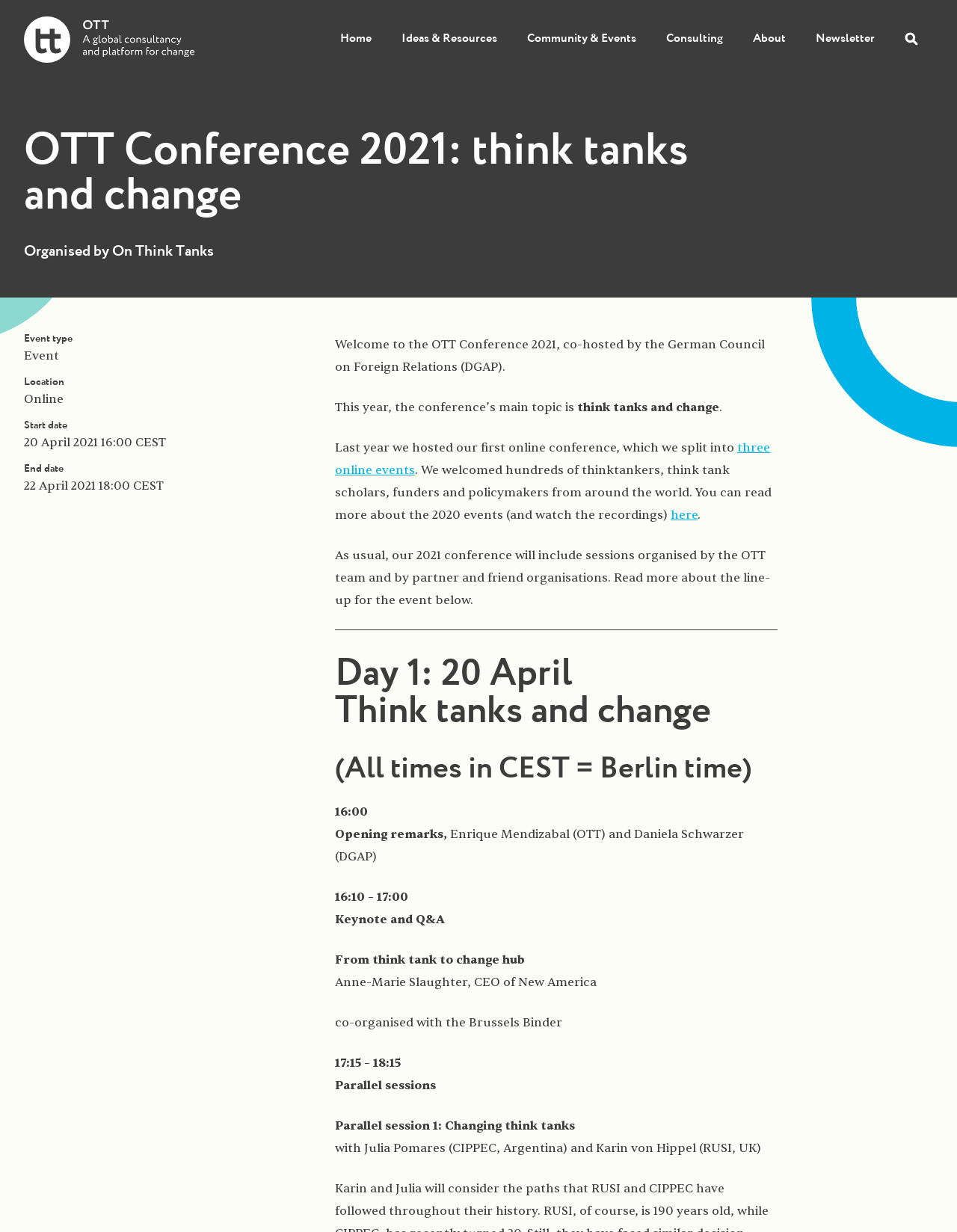Extract the main headline from the webpage and generate its text.

OTT Conference 2021: think tanks and change